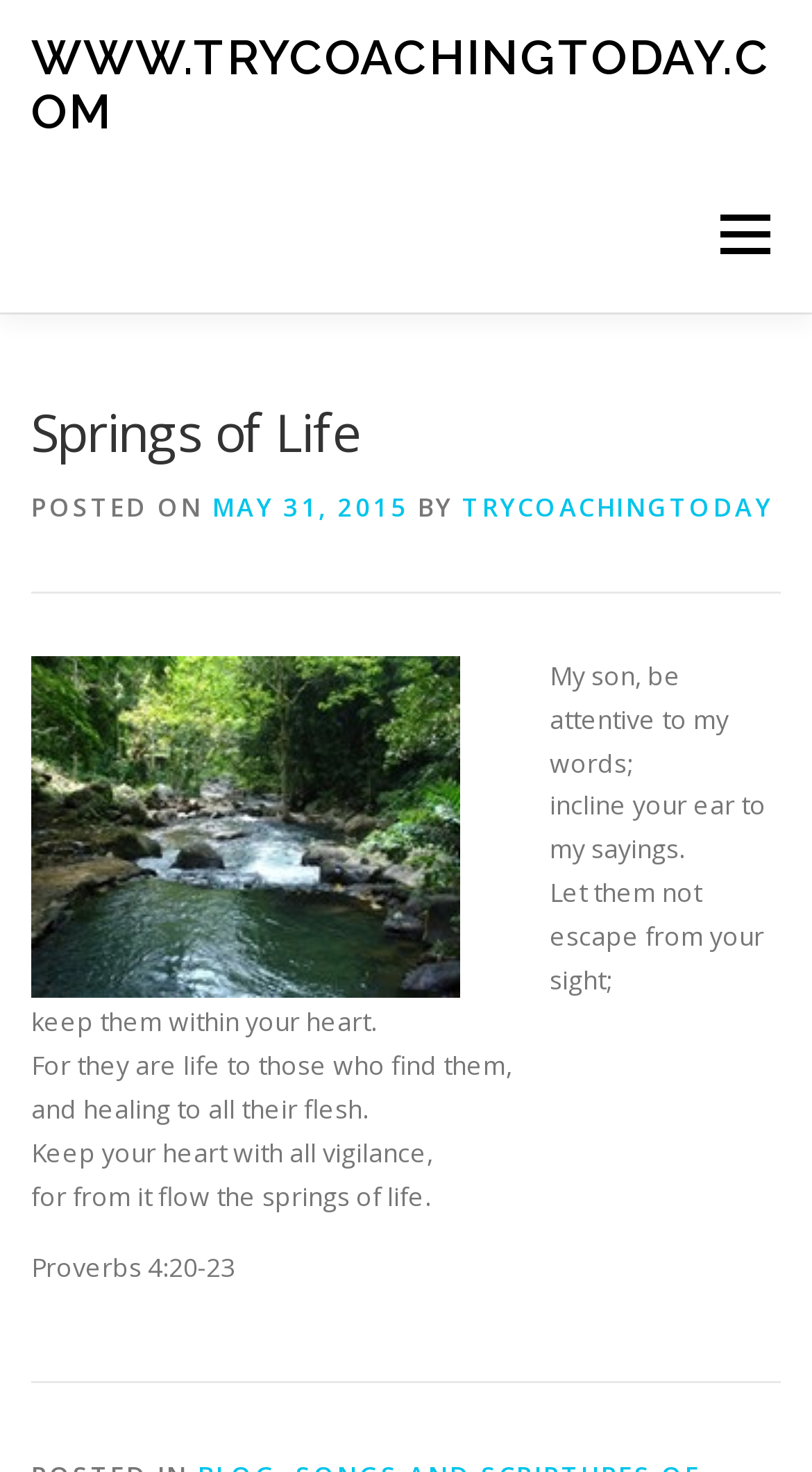What is the website's domain name?
Using the image as a reference, answer the question with a short word or phrase.

www.trycoachingtoday.com